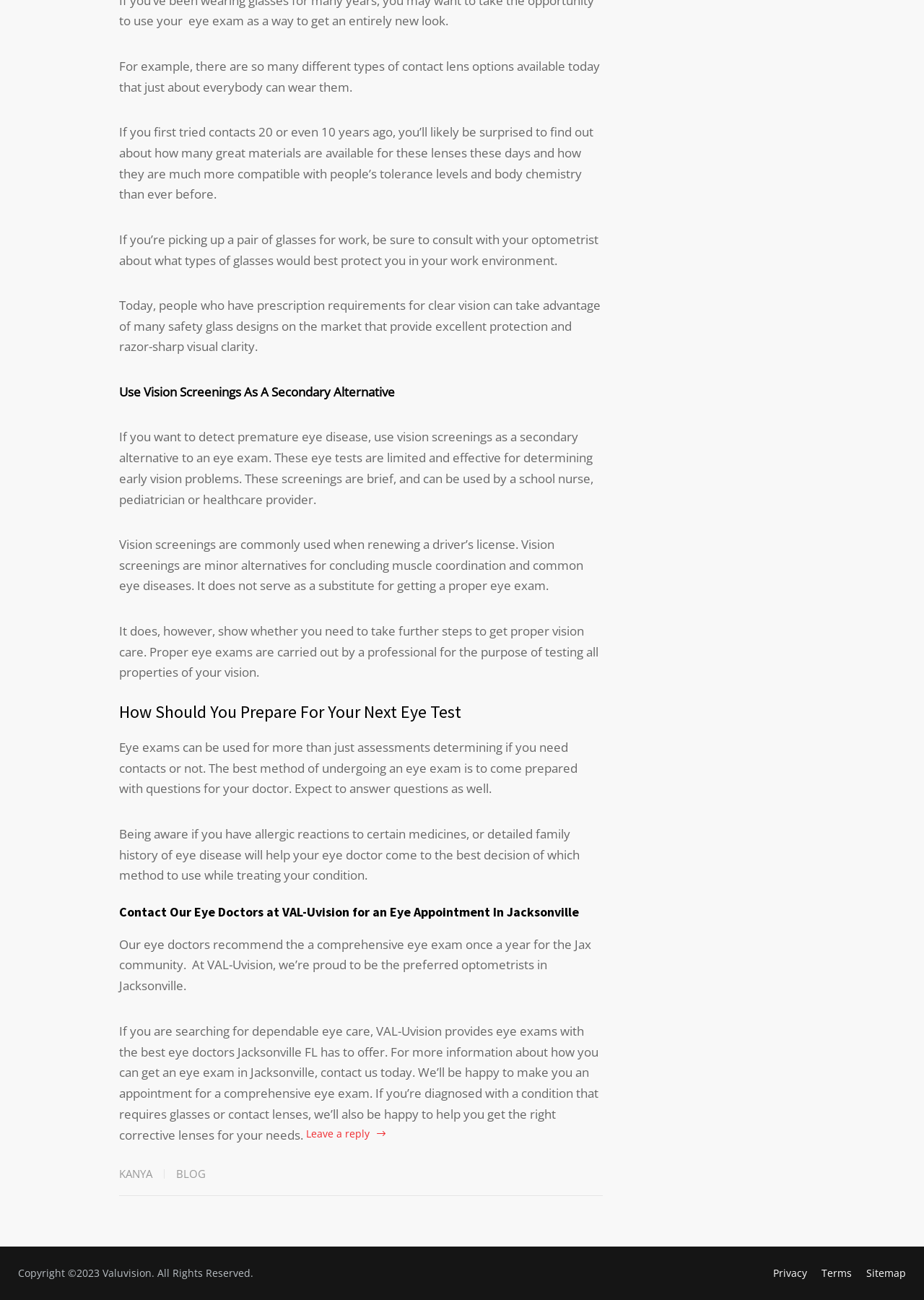Provide a brief response using a word or short phrase to this question:
What is the name of the optometrists mentioned on the webpage?

VAL-Uvision